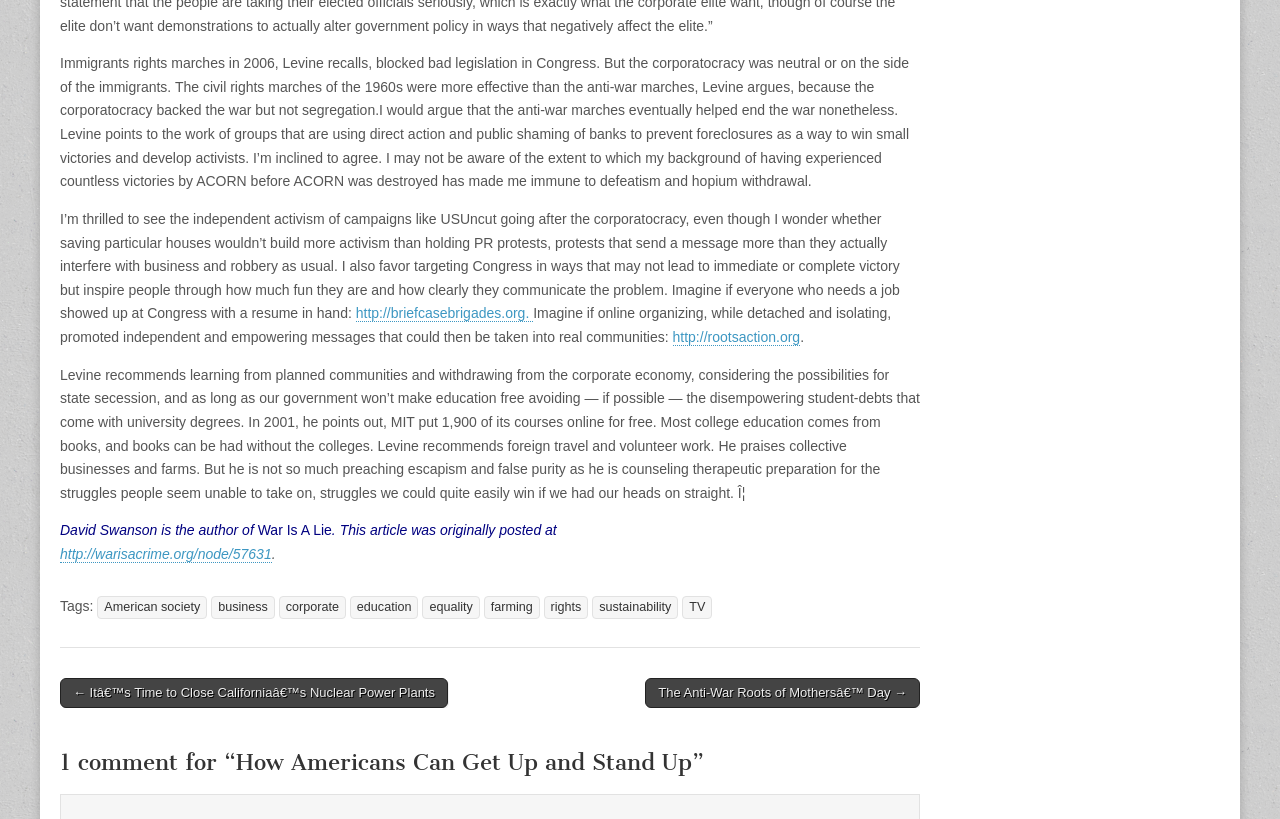Give a one-word or short phrase answer to the question: 
What is the theme of the article 'How Americans Can Get Up and Stand Up'?

Social activism